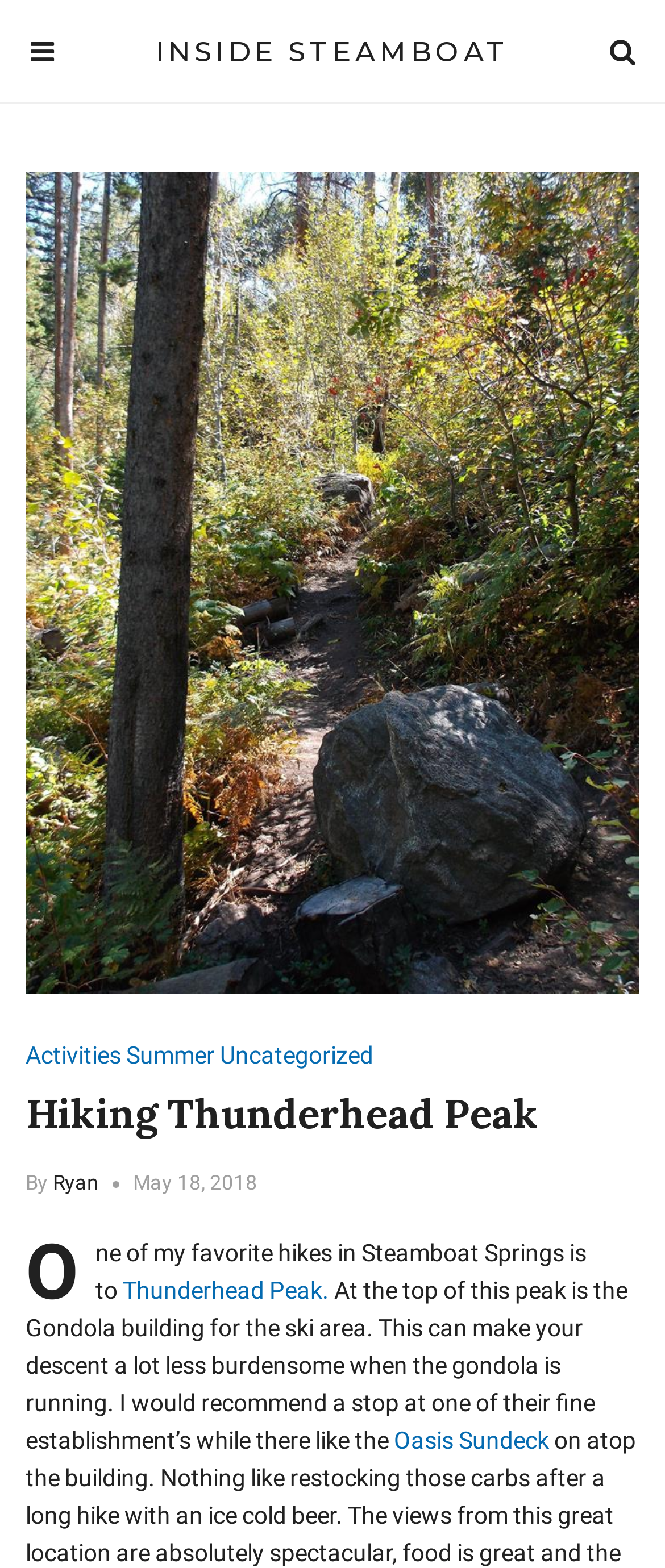Generate a comprehensive description of the webpage content.

The webpage is about hiking Thunderhead Peak in Steamboat Springs. At the top of the page, there is a button with a hamburger icon on the left and another button with a search icon on the right. Below these buttons, there is a link to "INSIDE STEAMBOAT" in the center. 

Below this link, there is a large image that takes up most of the page, with a header section on top of it. The header section contains links to "Activities", "Summer", and "Uncategorized" on the left, and a heading that reads "Hiking Thunderhead Peak" on the right. 

Below the header section, there is a section with text that reads "By Ryan" and a timestamp "May 18, 2018". The main content of the page starts below this section, with a paragraph of text that describes the hike to Thunderhead Peak. The text mentions that the hike is one of the author's favorites and that the Gondola building at the top of the peak can make the descent easier. 

There is a link to "Thunderhead Peak" in the middle of the paragraph, and another link to "Oasis Sundeck" towards the end of the paragraph. Below the main content, there is a small image related to beer and breweries, which is likely an advertisement or a related image to the content.